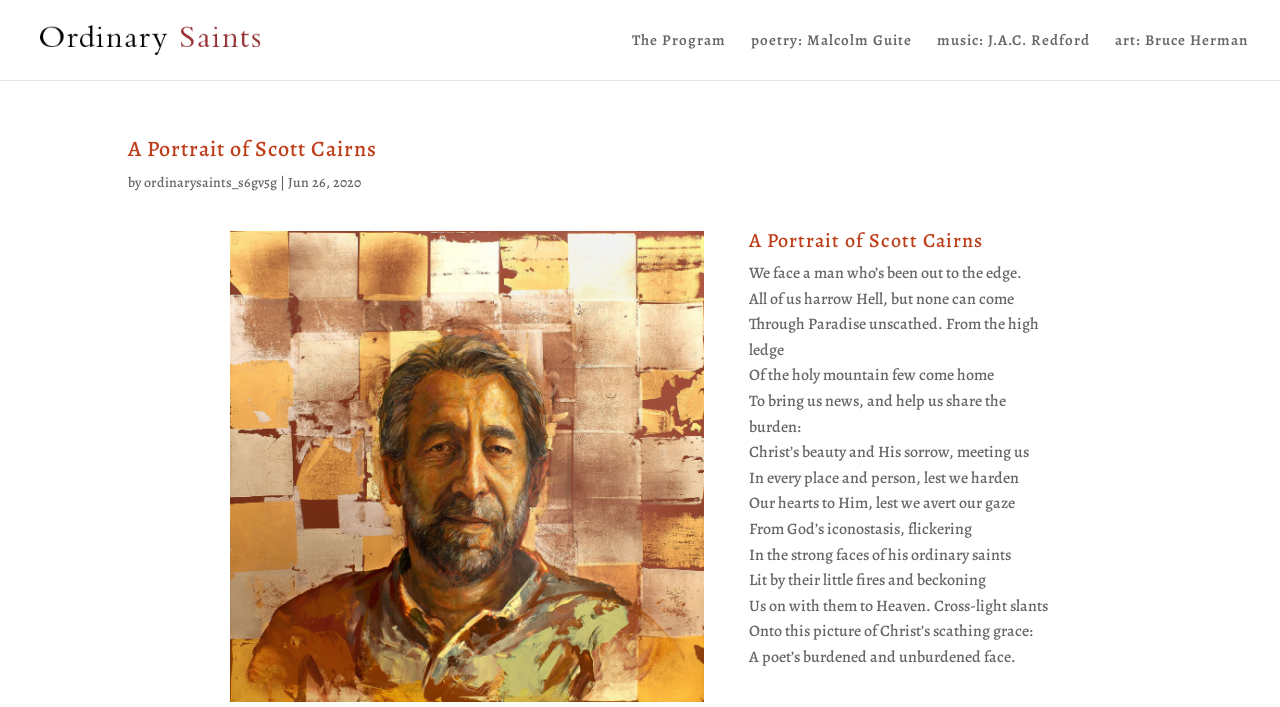Find the UI element described as: "ordinarysaints_s6gv5g" and predict its bounding box coordinates. Ensure the coordinates are four float numbers between 0 and 1, [left, top, right, bottom].

[0.112, 0.245, 0.216, 0.272]